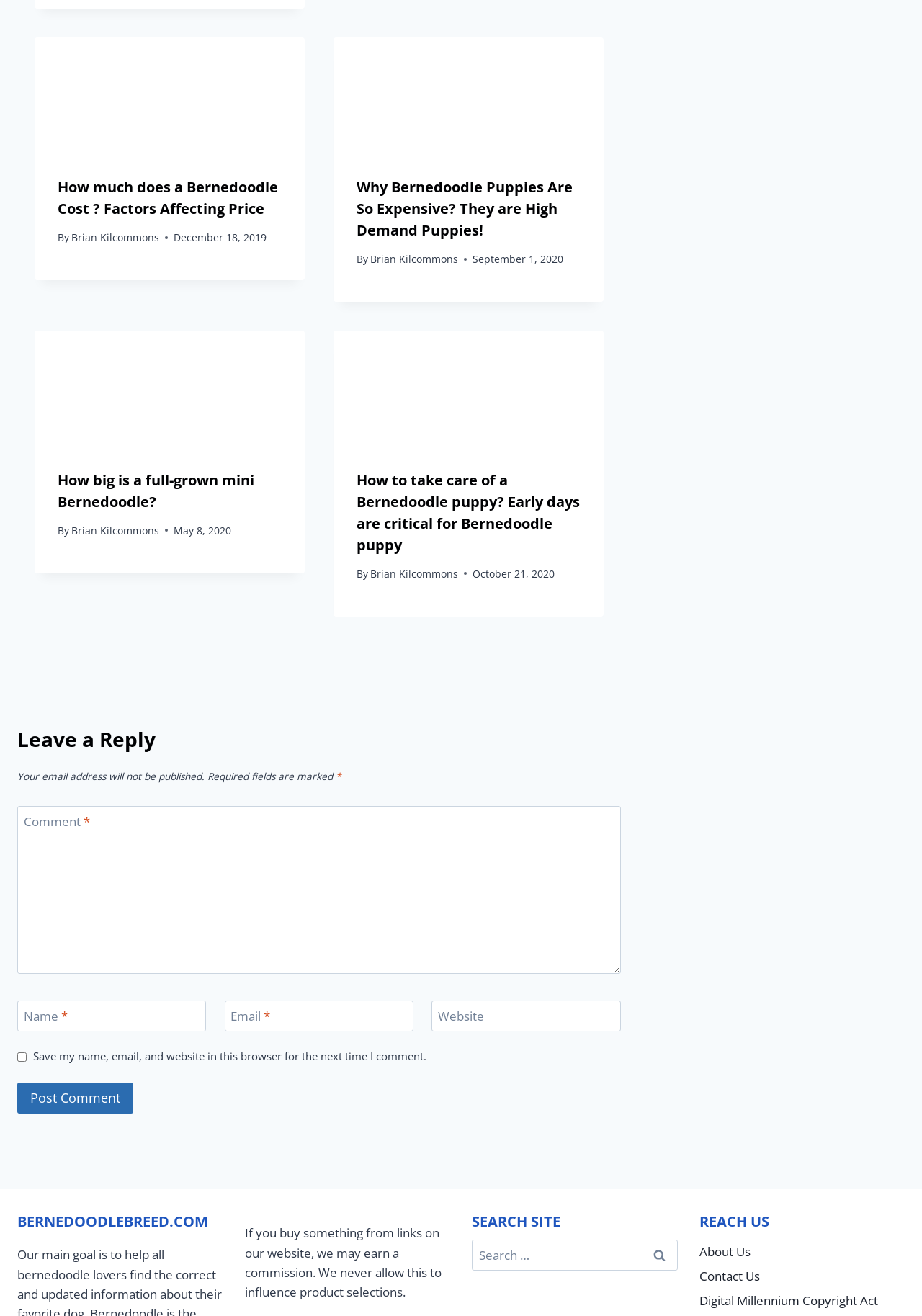Determine the bounding box coordinates for the element that should be clicked to follow this instruction: "Click the 'Post Comment' button". The coordinates should be given as four float numbers between 0 and 1, in the format [left, top, right, bottom].

[0.019, 0.822, 0.145, 0.846]